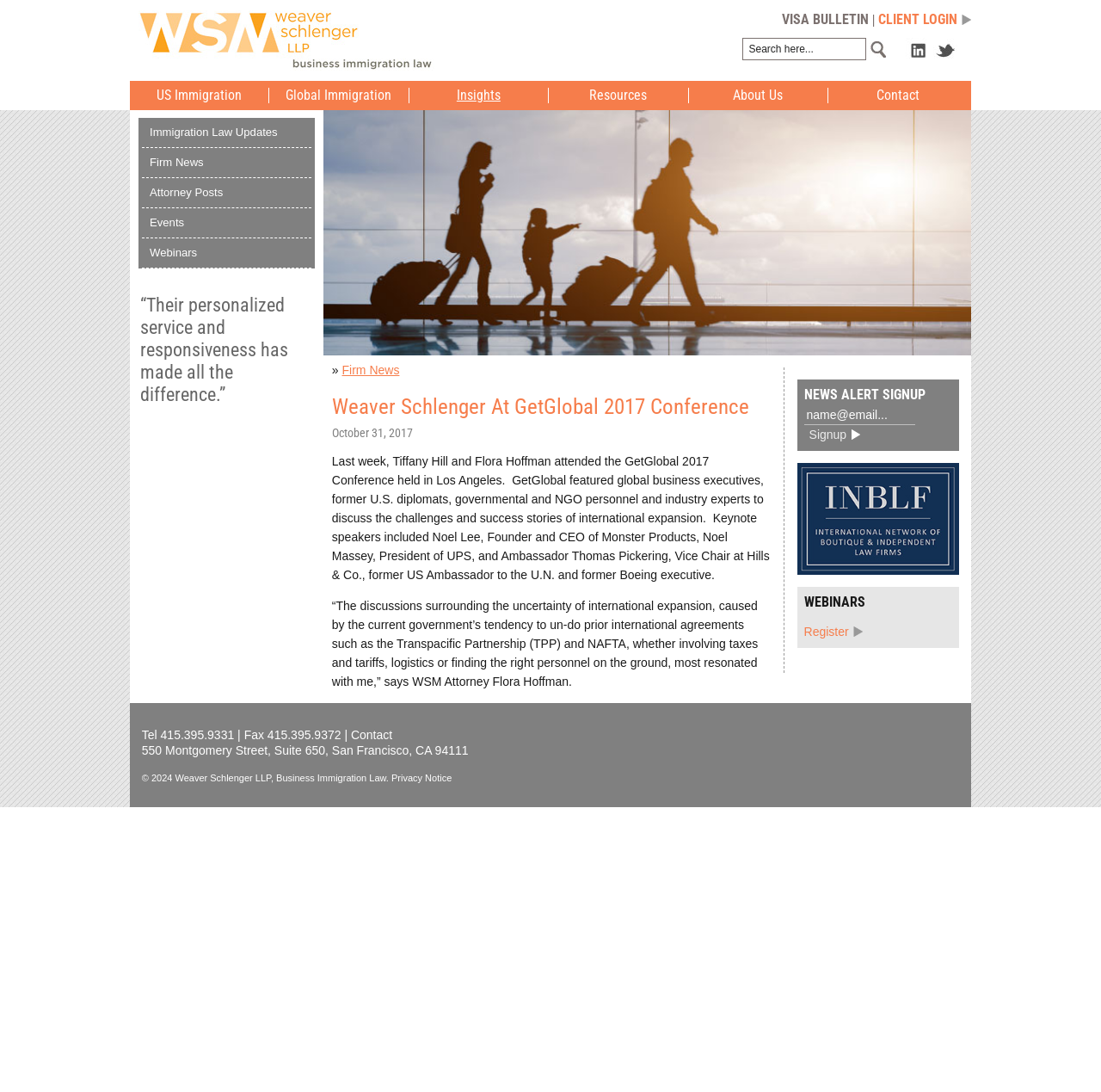Given the description Firm News, predict the bounding box coordinates of the UI element. Ensure the coordinates are in the format (top-left x, top-left y, bottom-right x, bottom-right y) and all values are between 0 and 1.

[0.136, 0.143, 0.185, 0.155]